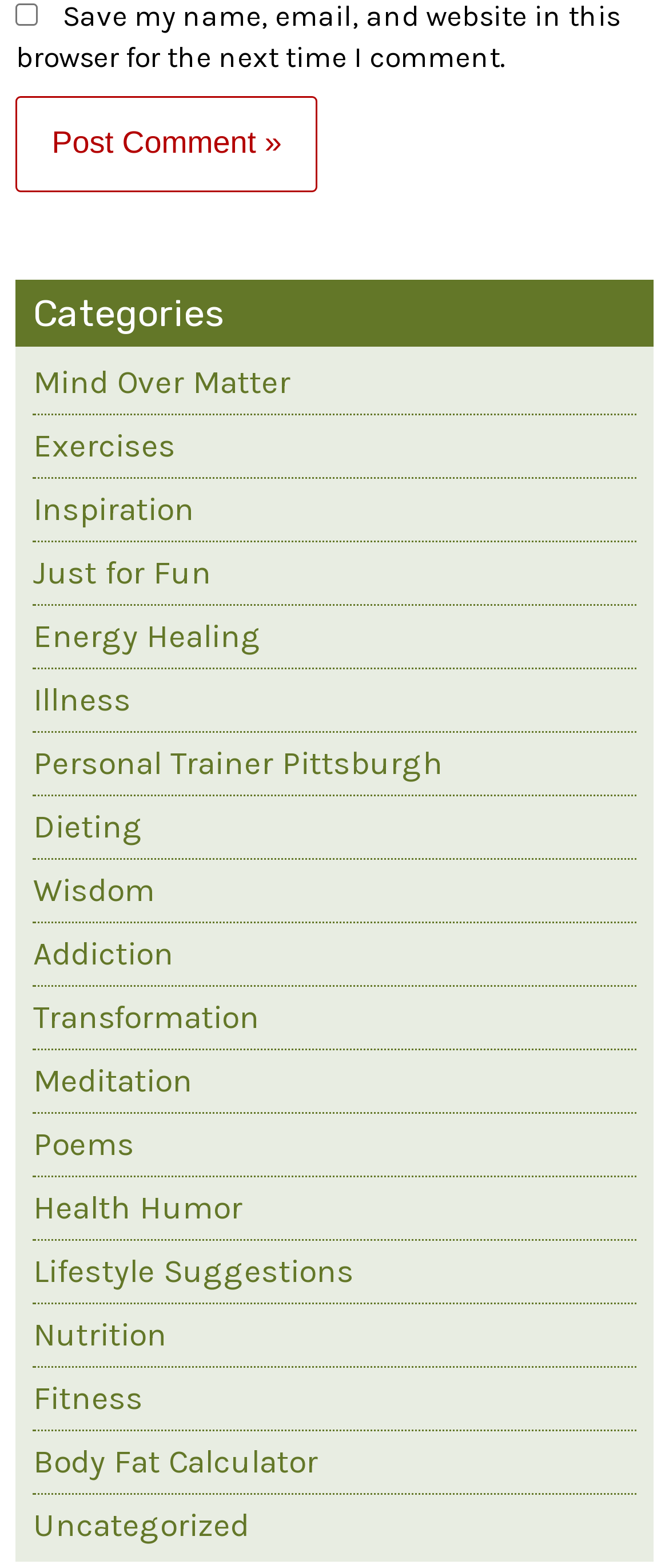Can you look at the image and give a comprehensive answer to the question:
What is the text of the button?

The button is located near the top of the webpage, and its text is 'Post Comment »'. This suggests that it is used to submit a comment.